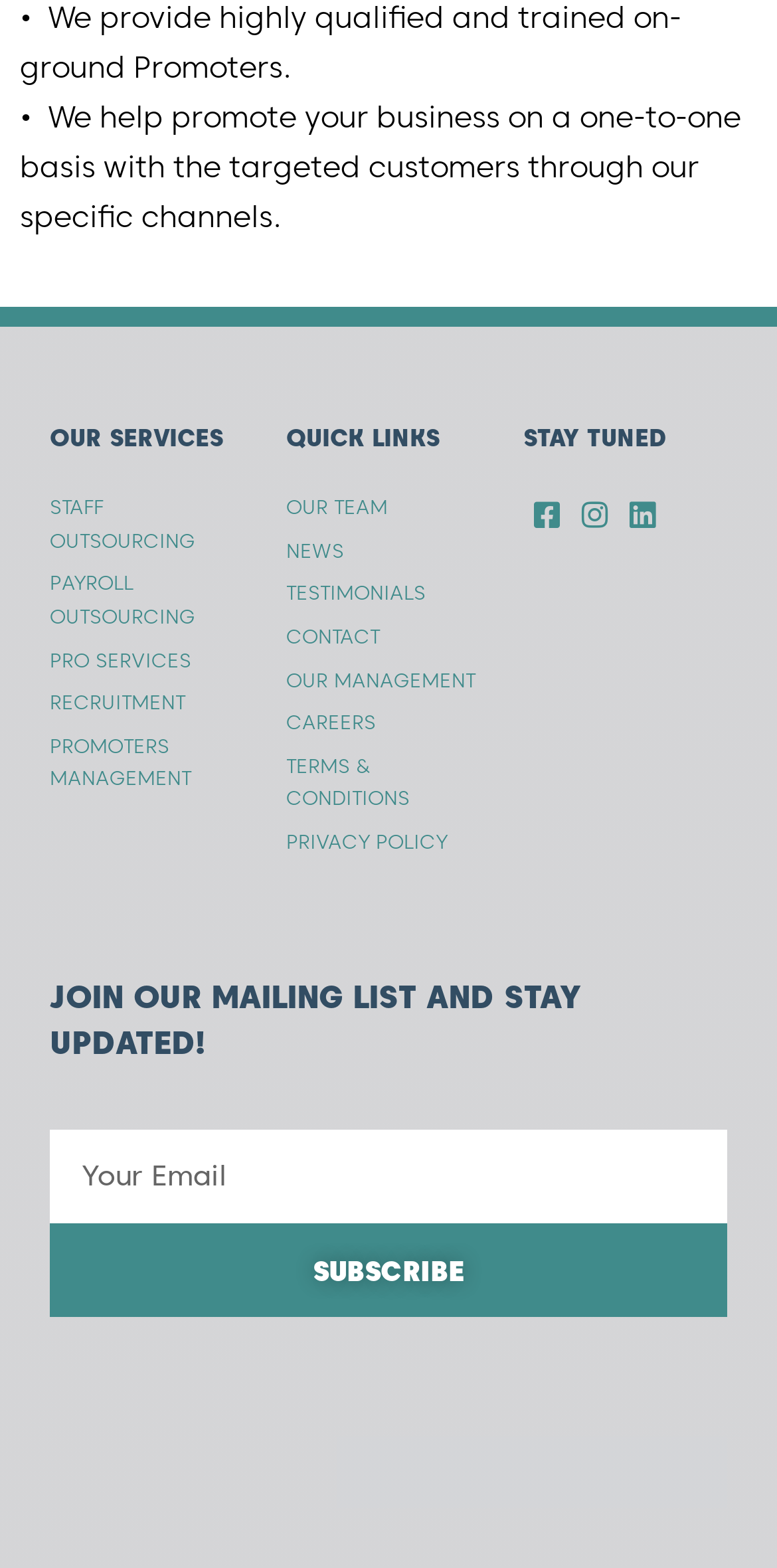Please provide a detailed answer to the question below based on the screenshot: 
How many social media platforms are linked?

There are 3 social media platforms linked, which are Facebook, Instagram, and Linkedin, as indicated by the icons and labels under the 'STAY TUNED' heading.